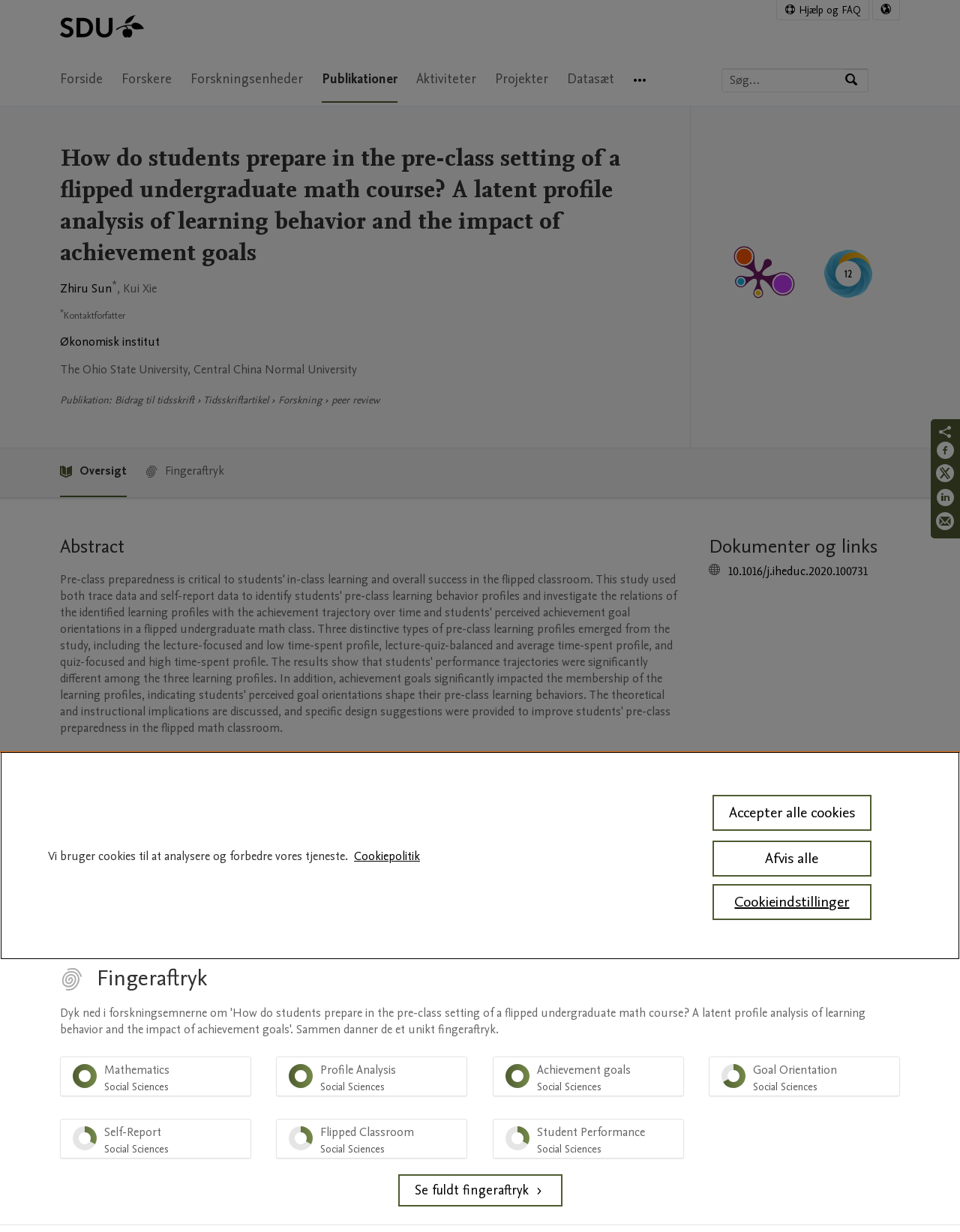Can you specify the bounding box coordinates for the region that should be clicked to fulfill this instruction: "View the abstract of the article".

[0.062, 0.433, 0.712, 0.454]